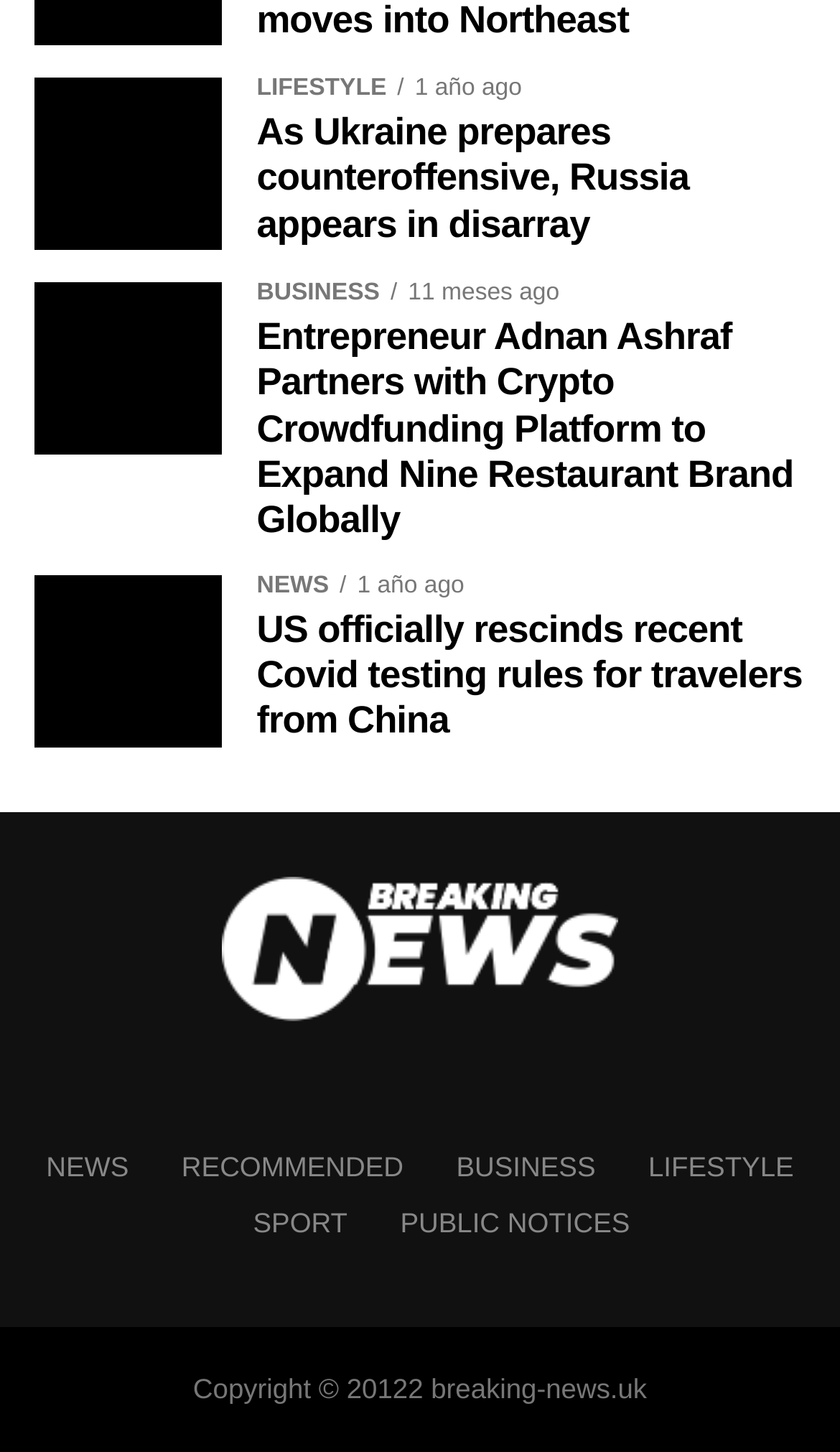What is the year of the copyright?
Using the image, provide a detailed and thorough answer to the question.

Based on the StaticText element with OCR text 'Copyright © 20122 breaking-news.uk', I can extract the year of the copyright, which is 2012.